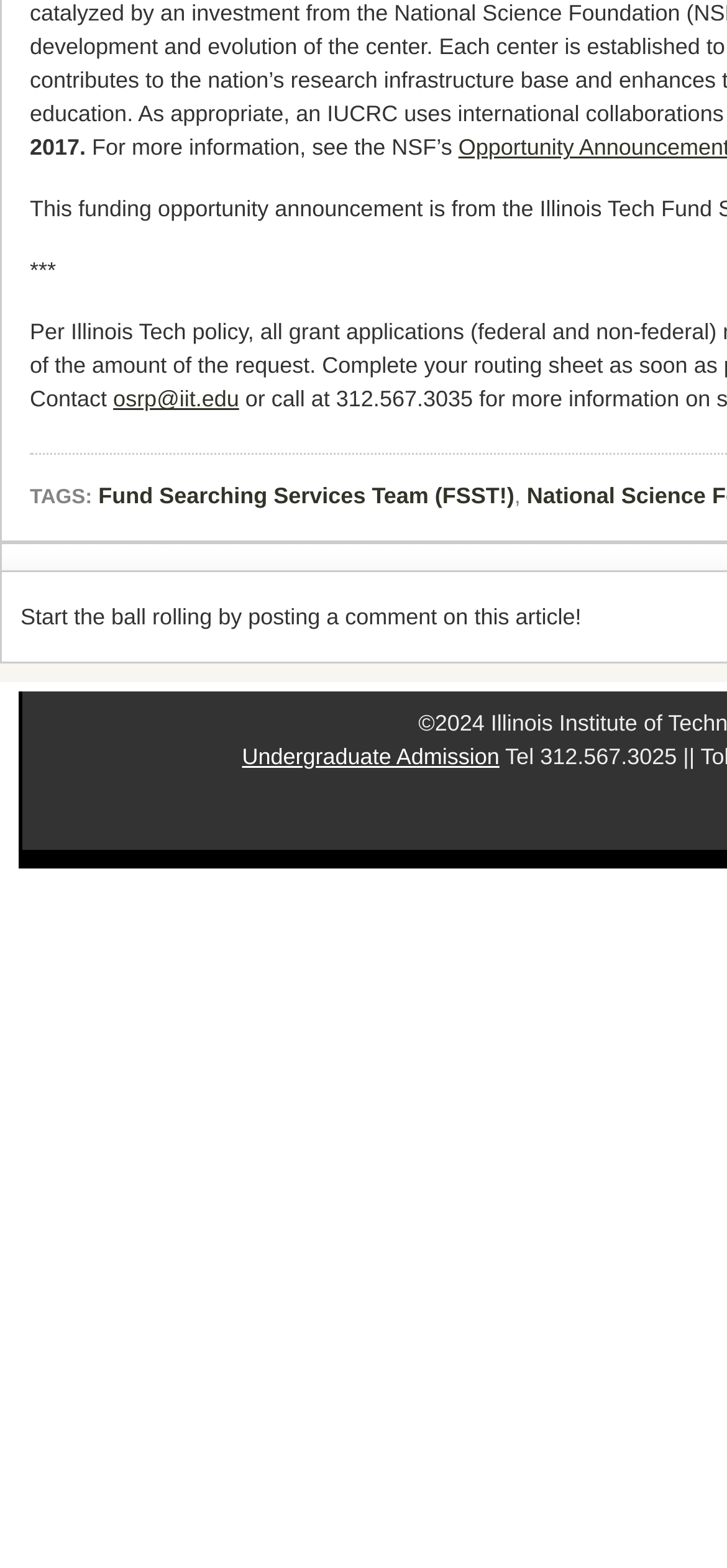Determine the bounding box for the described UI element: "Fund Searching Services Team (FSST!)".

[0.135, 0.308, 0.707, 0.327]